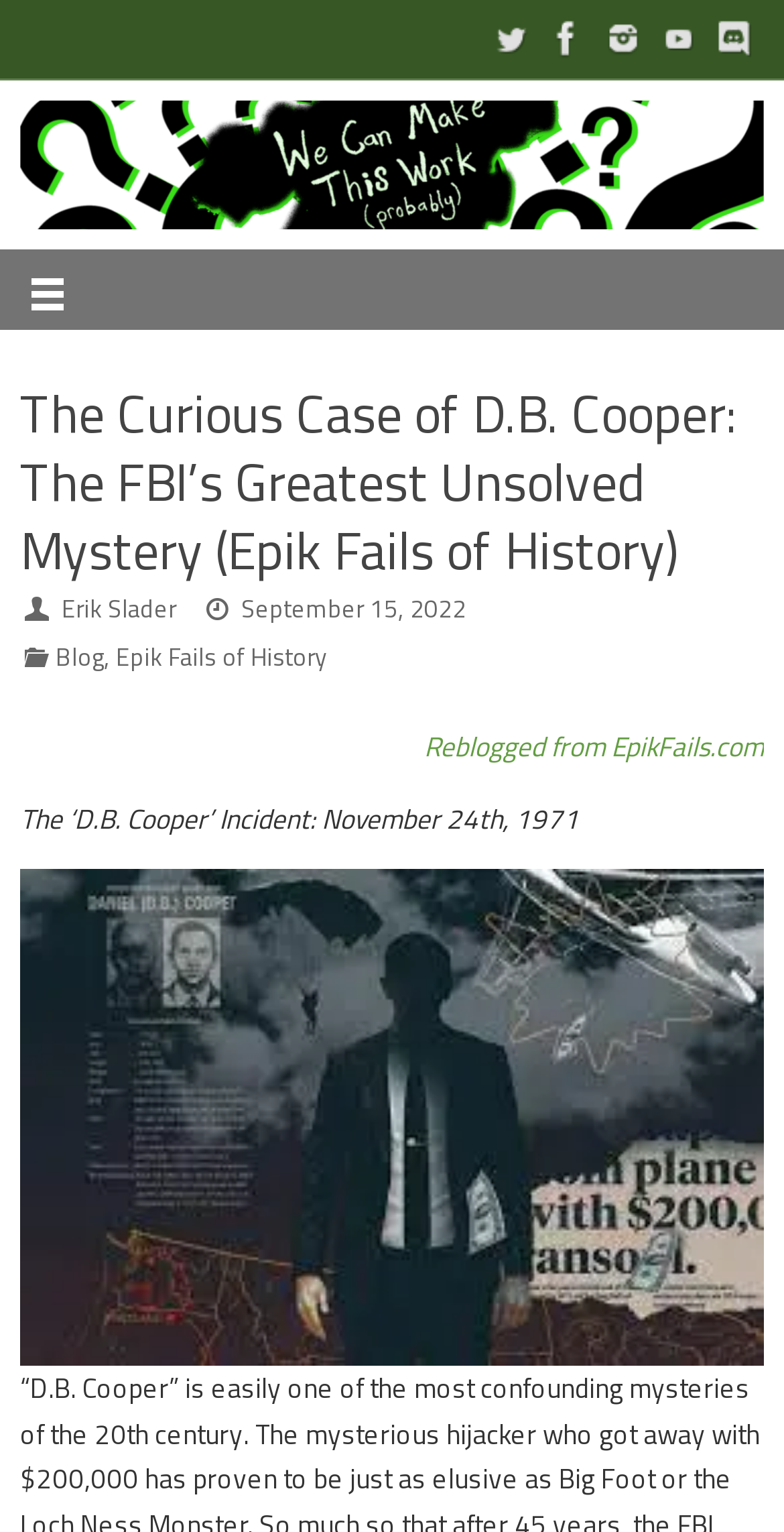What is the main topic of this article?
Kindly offer a detailed explanation using the data available in the image.

I found the main topic by looking at the title of the article and the first sentence, which mentions 'The ‘D.B. Cooper’ Incident'.